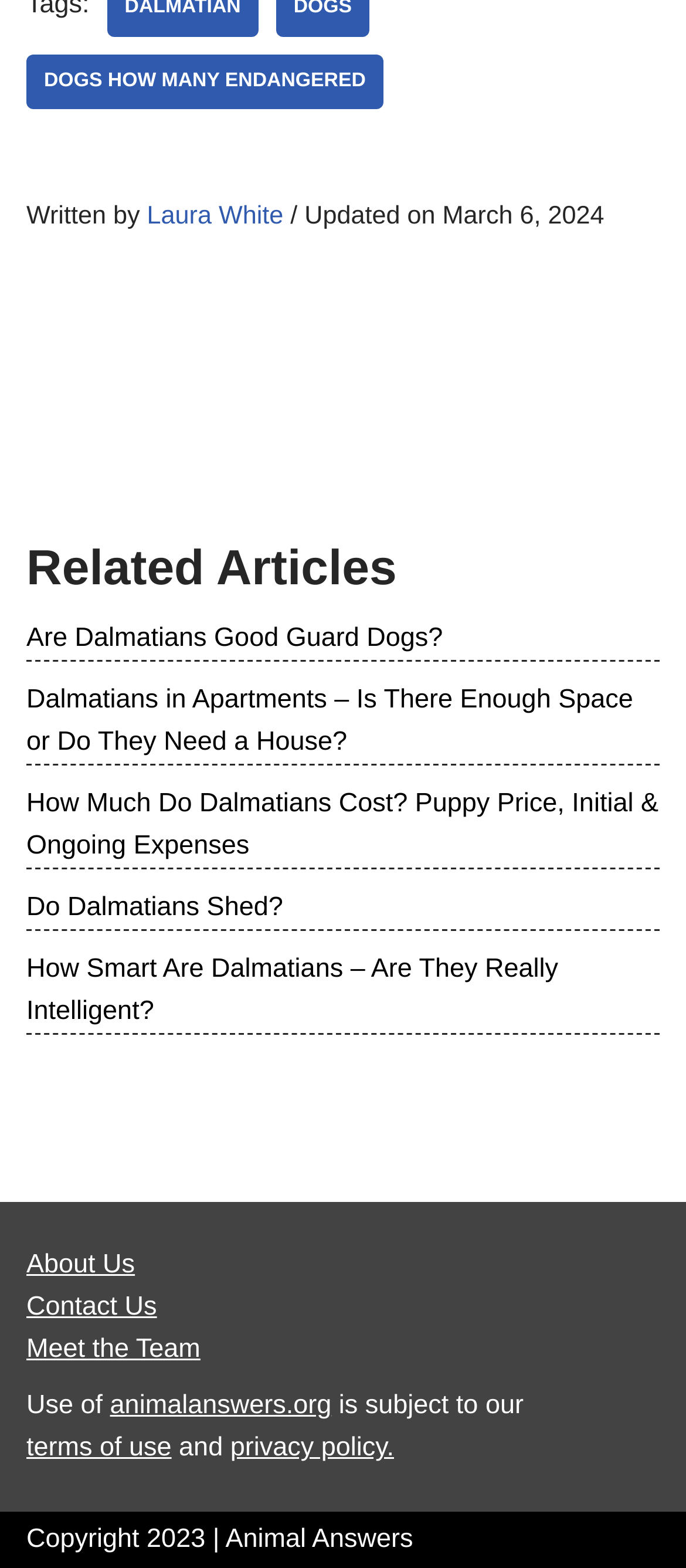What are the terms of use for this website?
Respond to the question with a well-detailed and thorough answer.

The terms of use for this website are mentioned in the footer section, which says 'is subject to our terms of use and privacy policy'.